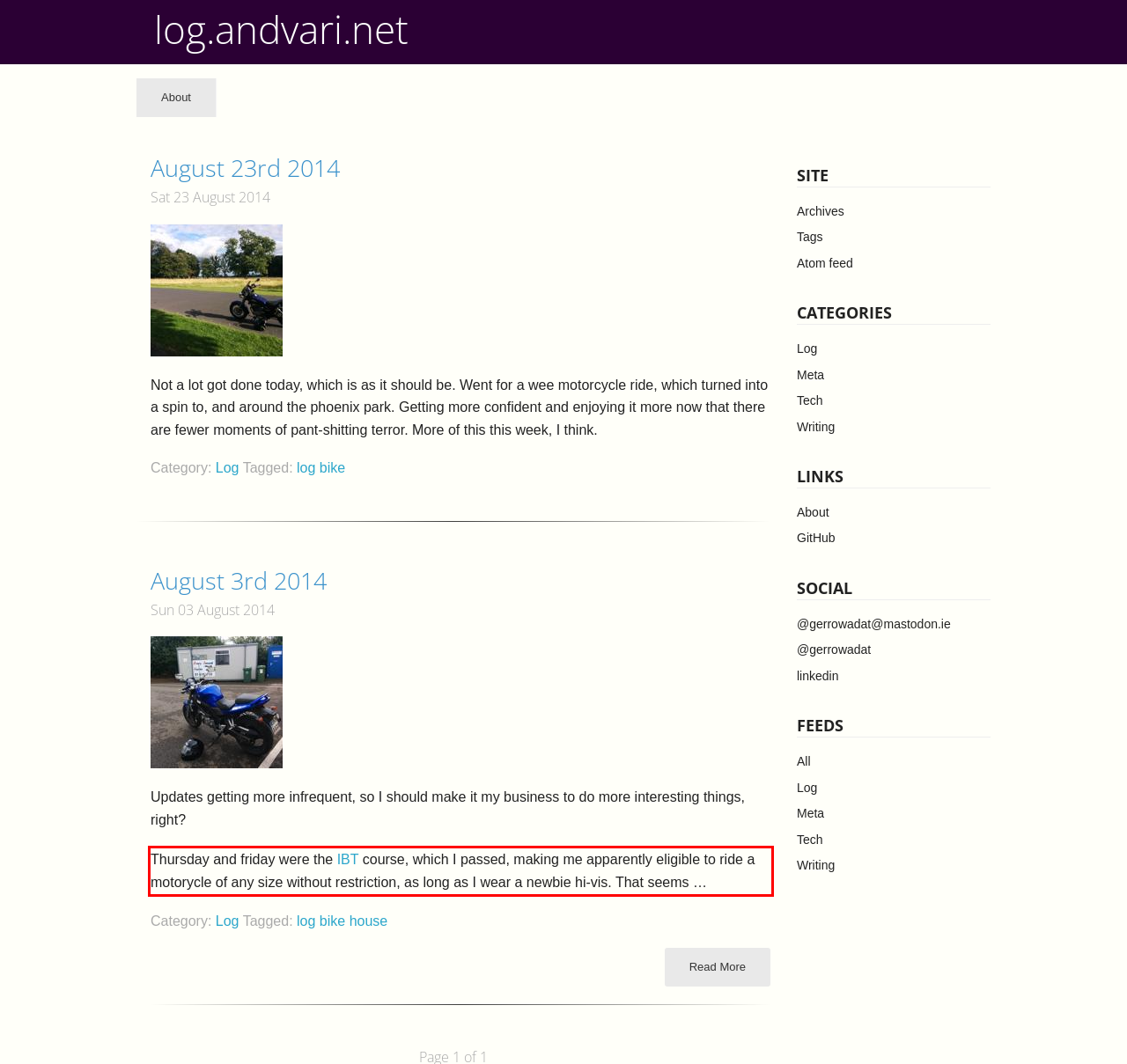From the given screenshot of a webpage, identify the red bounding box and extract the text content within it.

Thursday and friday were the IBT course, which I passed, making me apparently eligible to ride a motorycle of any size without restriction, as long as I wear a newbie hi-vis. That seems …